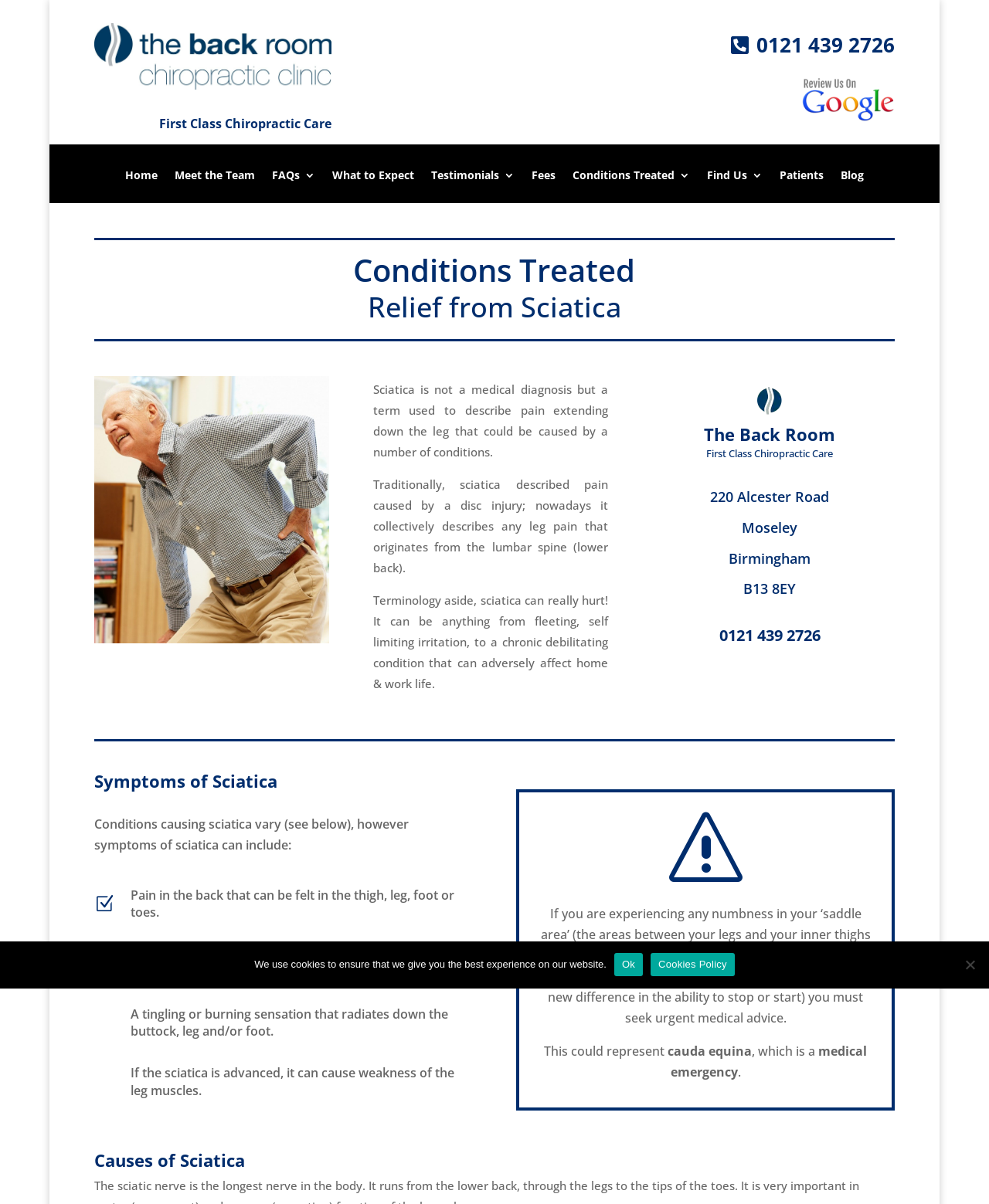Please answer the following question using a single word or phrase: 
What is the phone number of the chiropractic clinic?

0121 439 2726